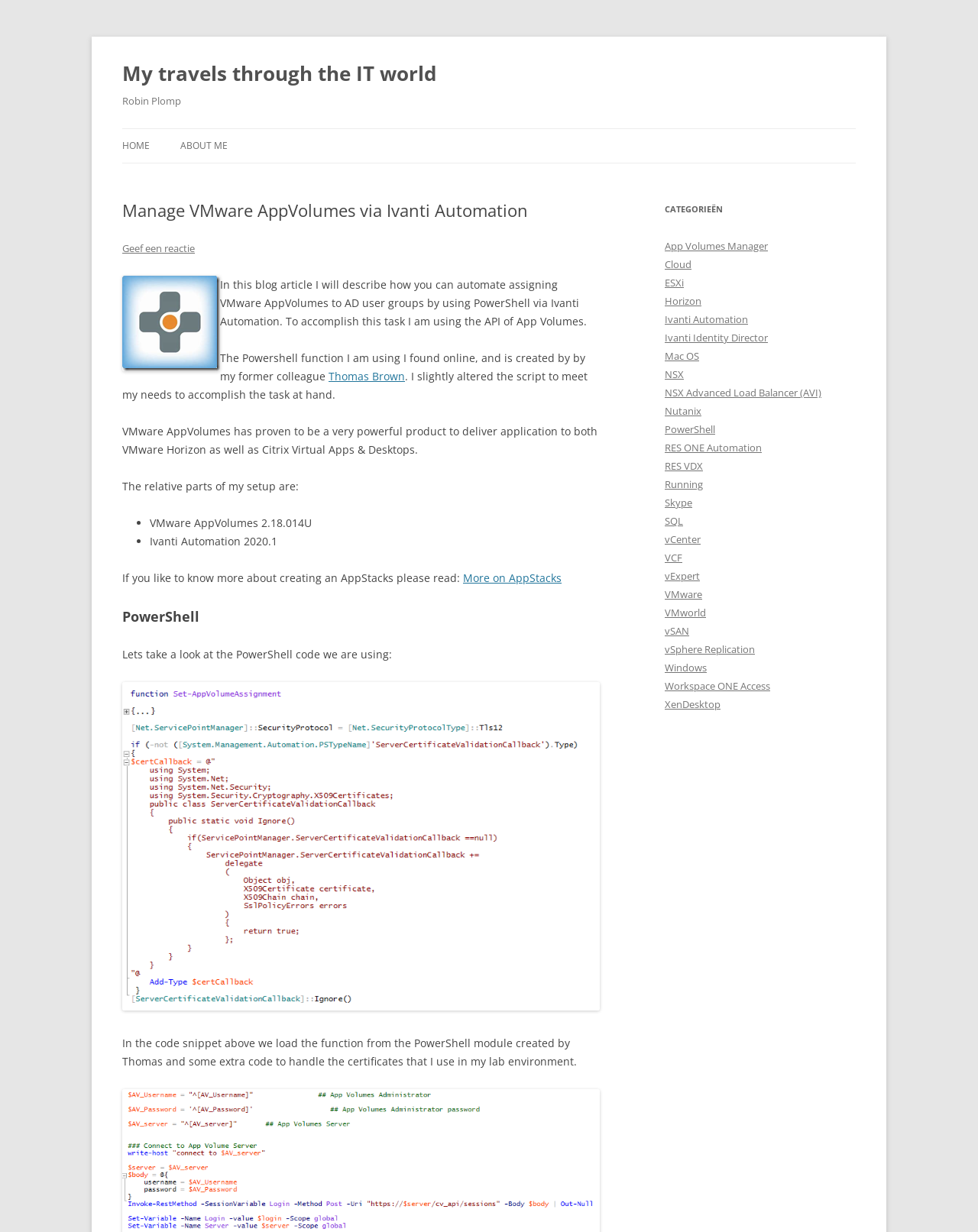What is the name of the PowerShell function used in the blog article?
Answer the question with a single word or phrase, referring to the image.

Thomas Brown's function